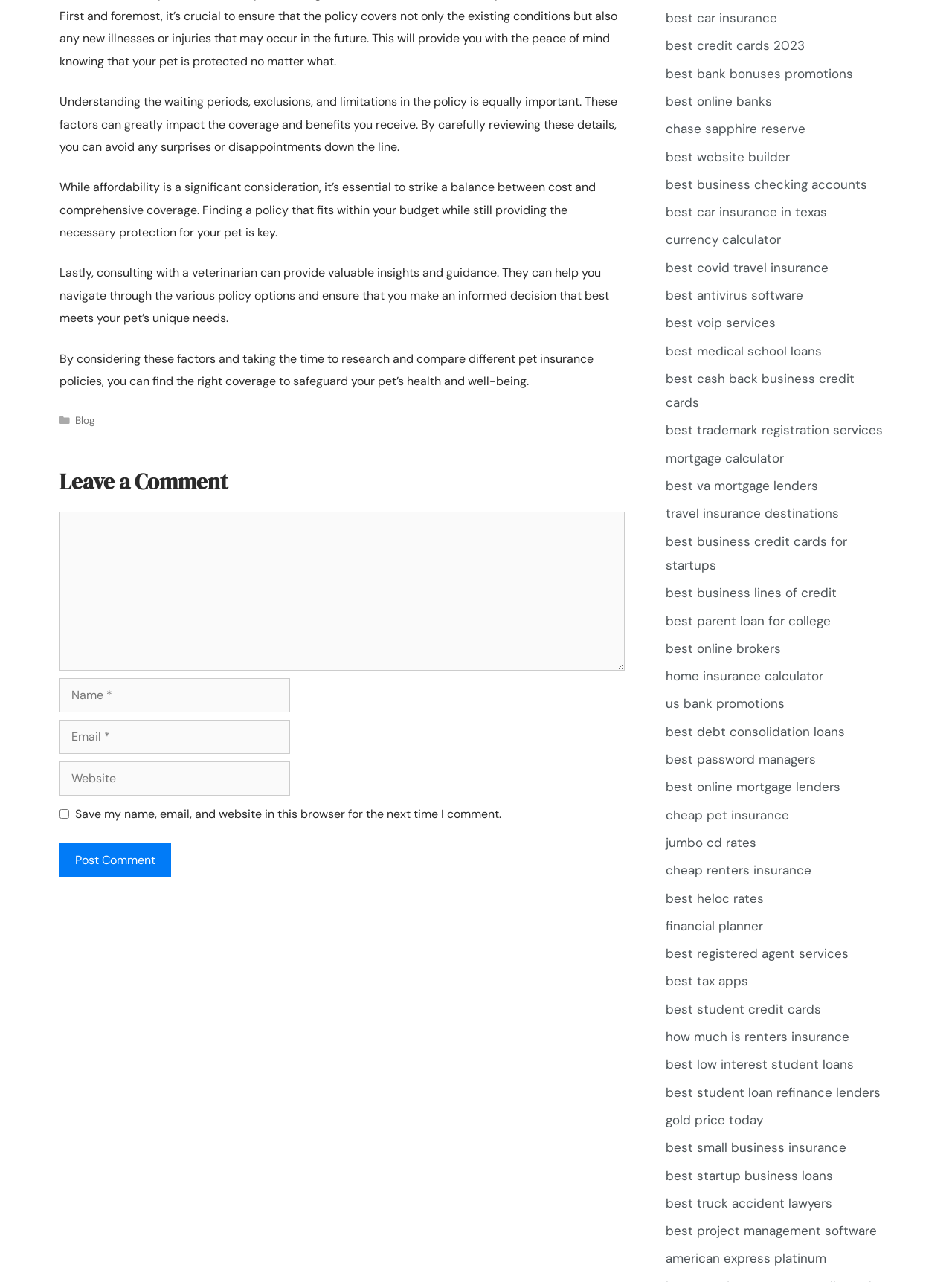Determine the bounding box of the UI component based on this description: "parent_node: Comment name="email" placeholder="Email *"". The bounding box coordinates should be four float values between 0 and 1, i.e., [left, top, right, bottom].

[0.062, 0.561, 0.305, 0.588]